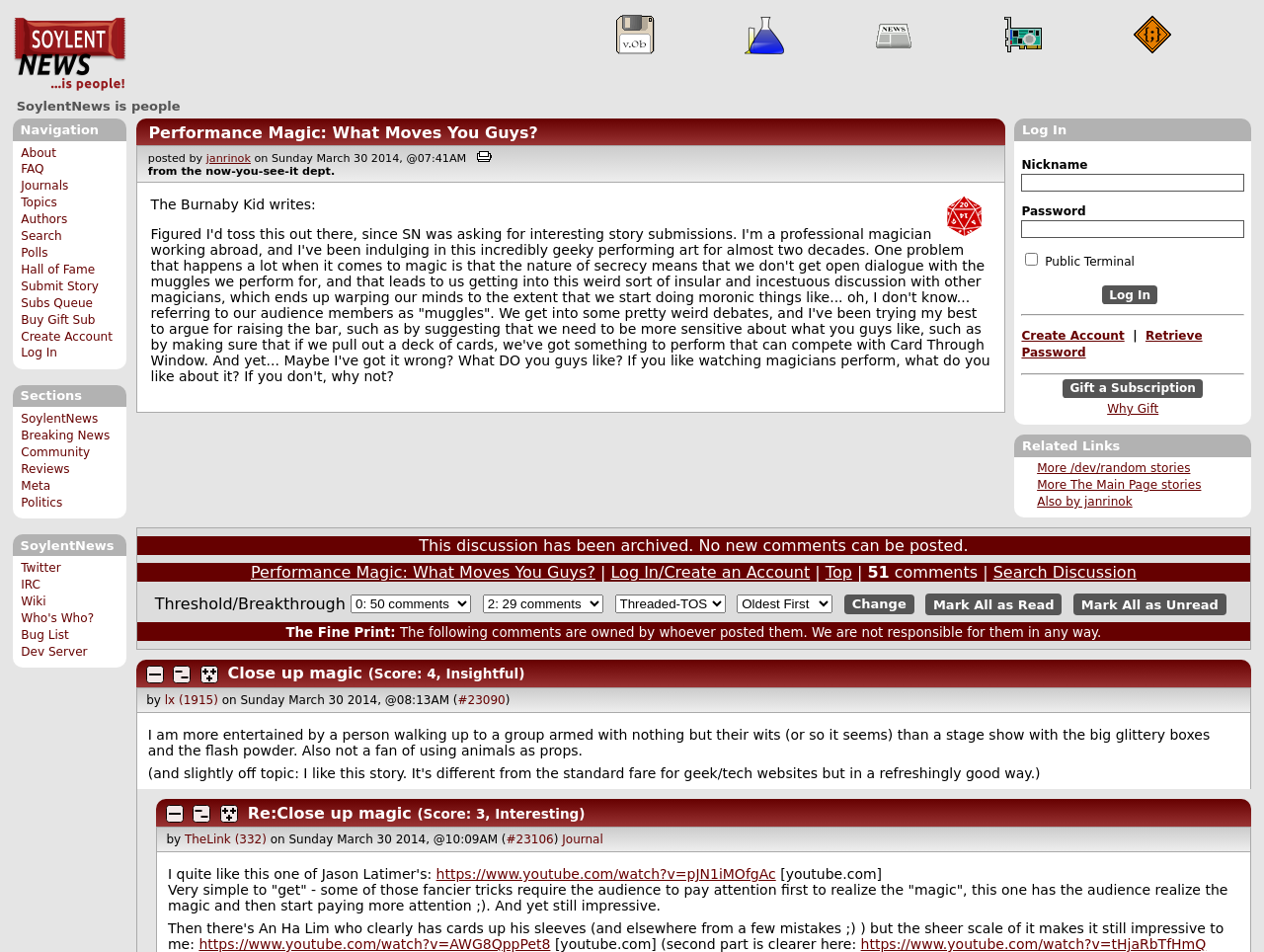Please answer the following question using a single word or phrase: 
What is the topic of the article?

Magic